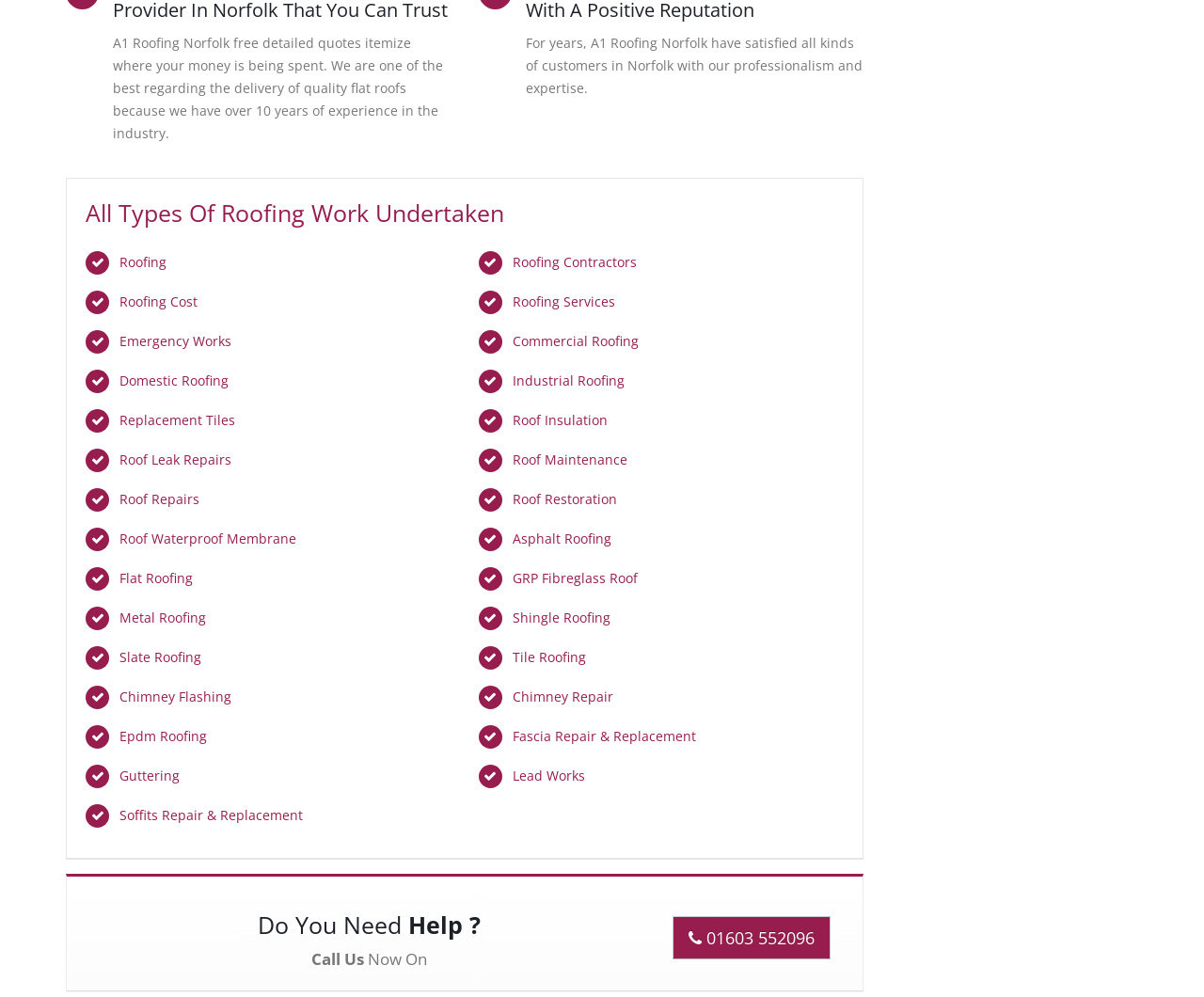How many years of experience does A1 Roofing Norfolk have?
Using the image as a reference, deliver a detailed and thorough answer to the question.

According to the StaticText element with ID 538, A1 Roofing Norfolk has over 10 years of experience in the industry, which suggests that they have a significant amount of expertise in providing quality flat roofs.